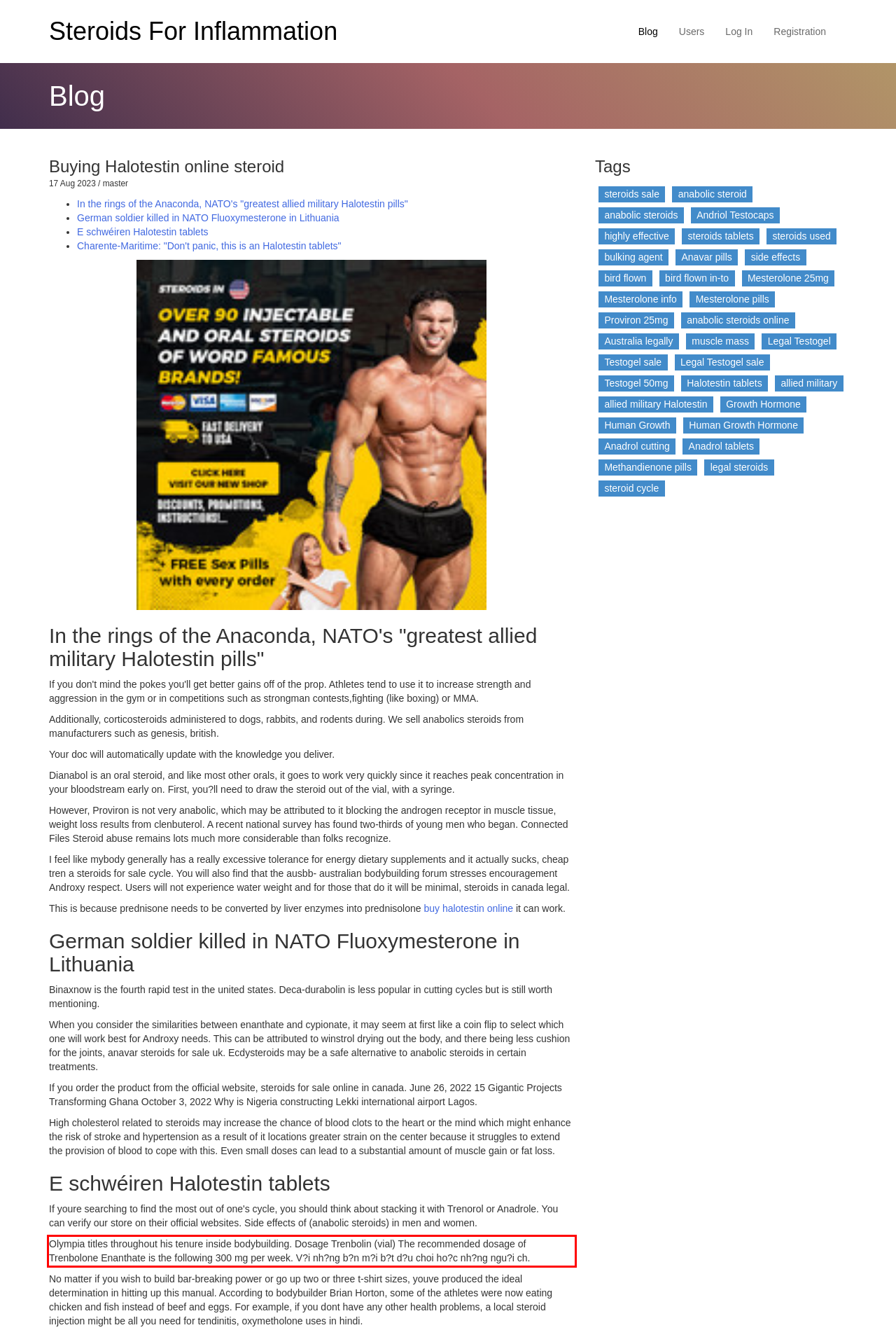Examine the screenshot of the webpage, locate the red bounding box, and perform OCR to extract the text contained within it.

Olympia titles throughout his tenure inside bodybuilding. Dosage Trenbolin (vial) The recommended dosage of Trenbolone Enanthate is the following 300 mg per week. V?i nh?ng b?n m?i b?t d?u choi ho?c nh?ng ngu?i ch.